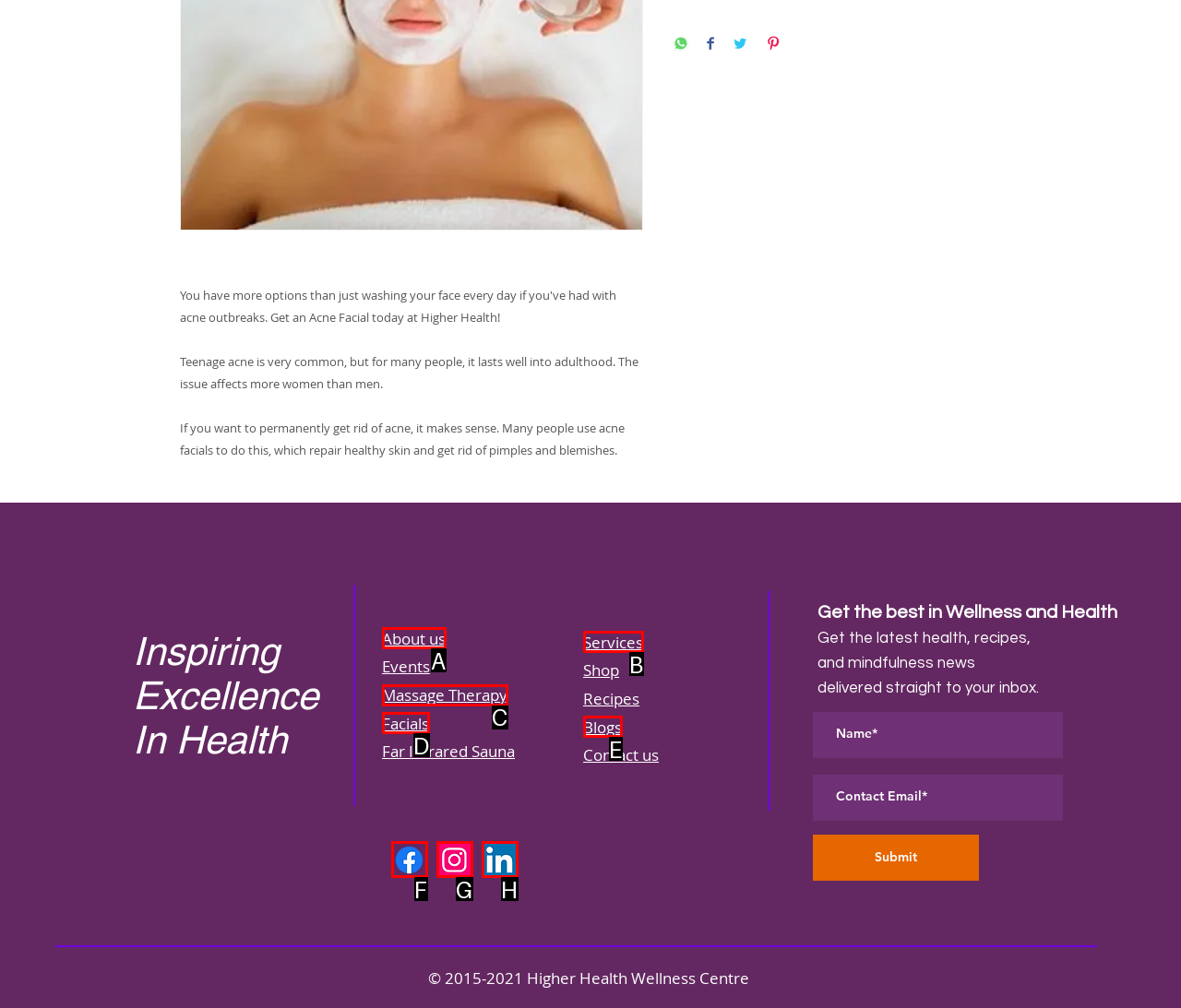Find the option that fits the given description: About us
Answer with the letter representing the correct choice directly.

A